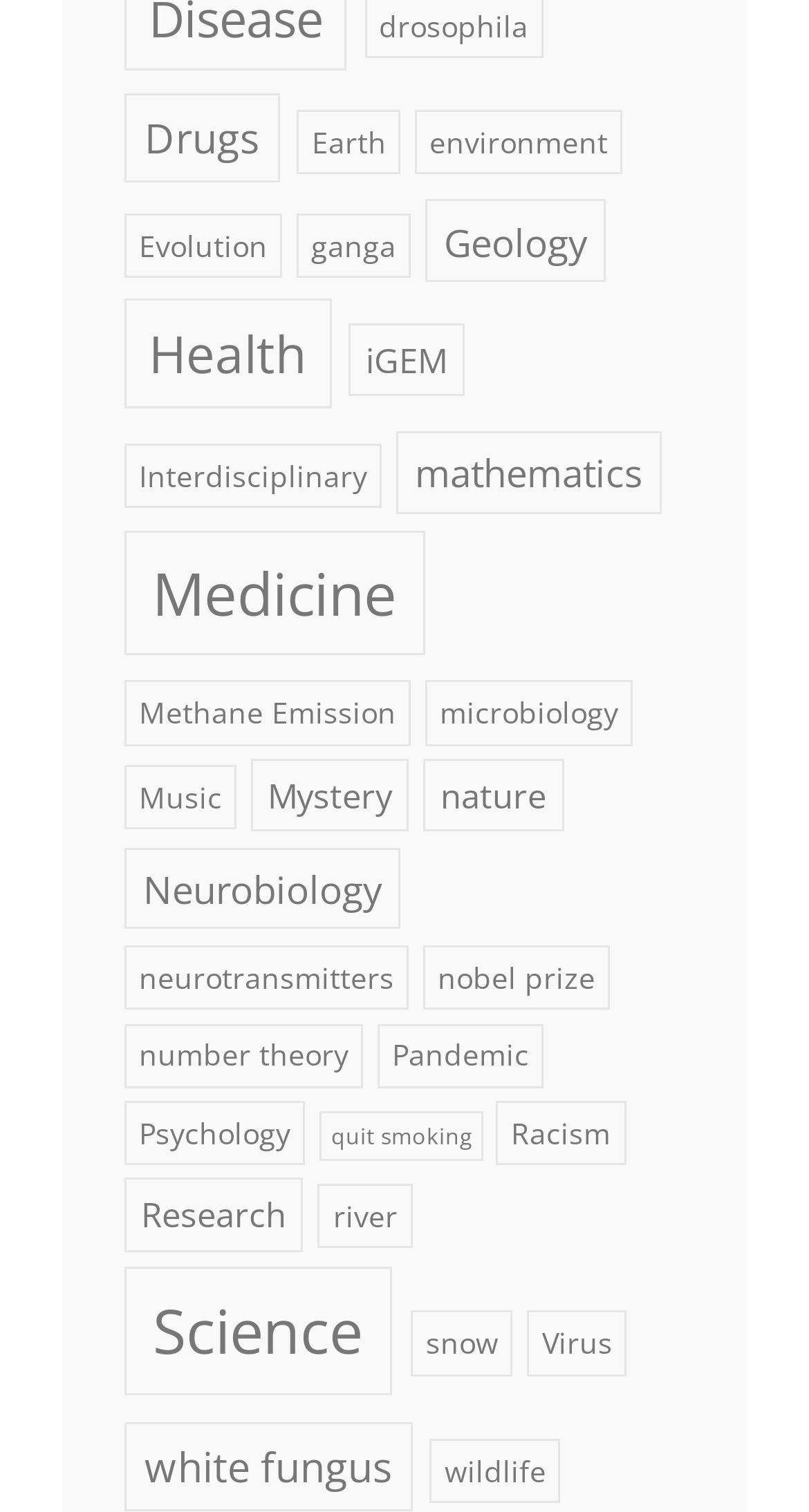Could you determine the bounding box coordinates of the clickable element to complete the instruction: "Learn about Geology"? Provide the coordinates as four float numbers between 0 and 1, i.e., [left, top, right, bottom].

[0.525, 0.132, 0.748, 0.186]